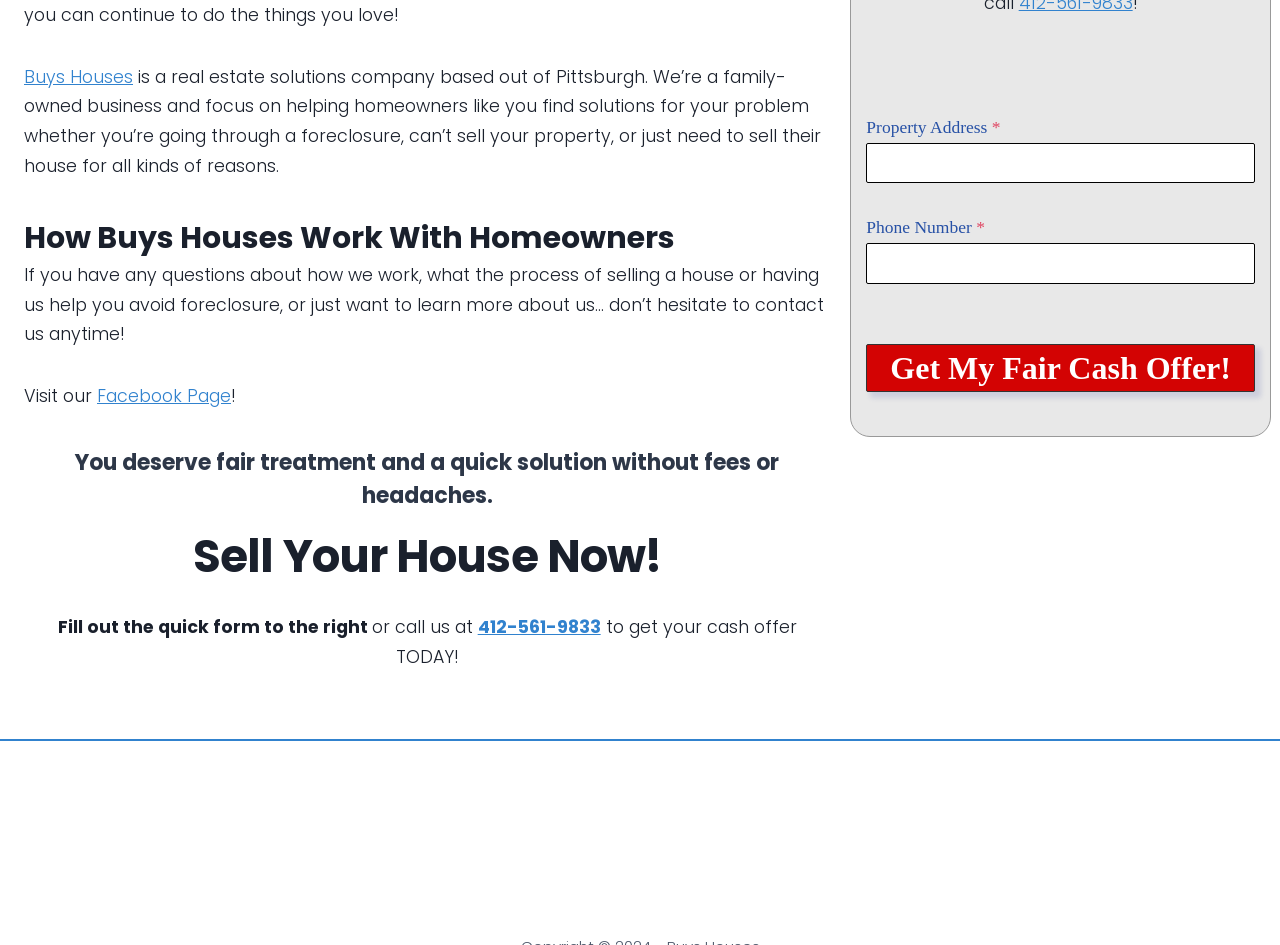Identify the bounding box for the UI element described as: "parent_node: Phone Number * name="phone-1"". The coordinates should be four float numbers between 0 and 1, i.e., [left, top, right, bottom].

[0.677, 0.257, 0.98, 0.3]